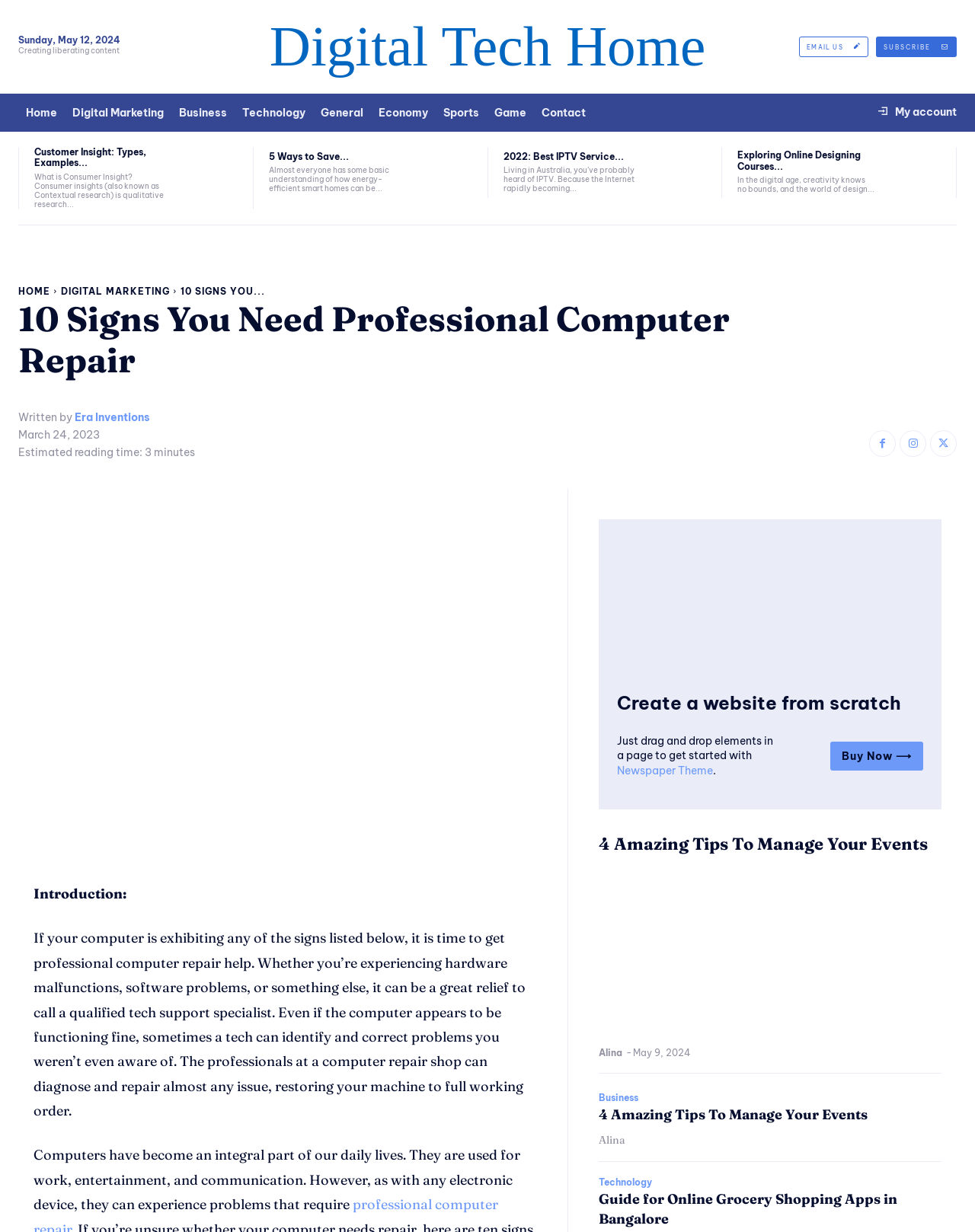What is the date of the article '10 Signs You Need Professional Computer Repair'?
Answer with a single word or phrase by referring to the visual content.

March 24, 2023